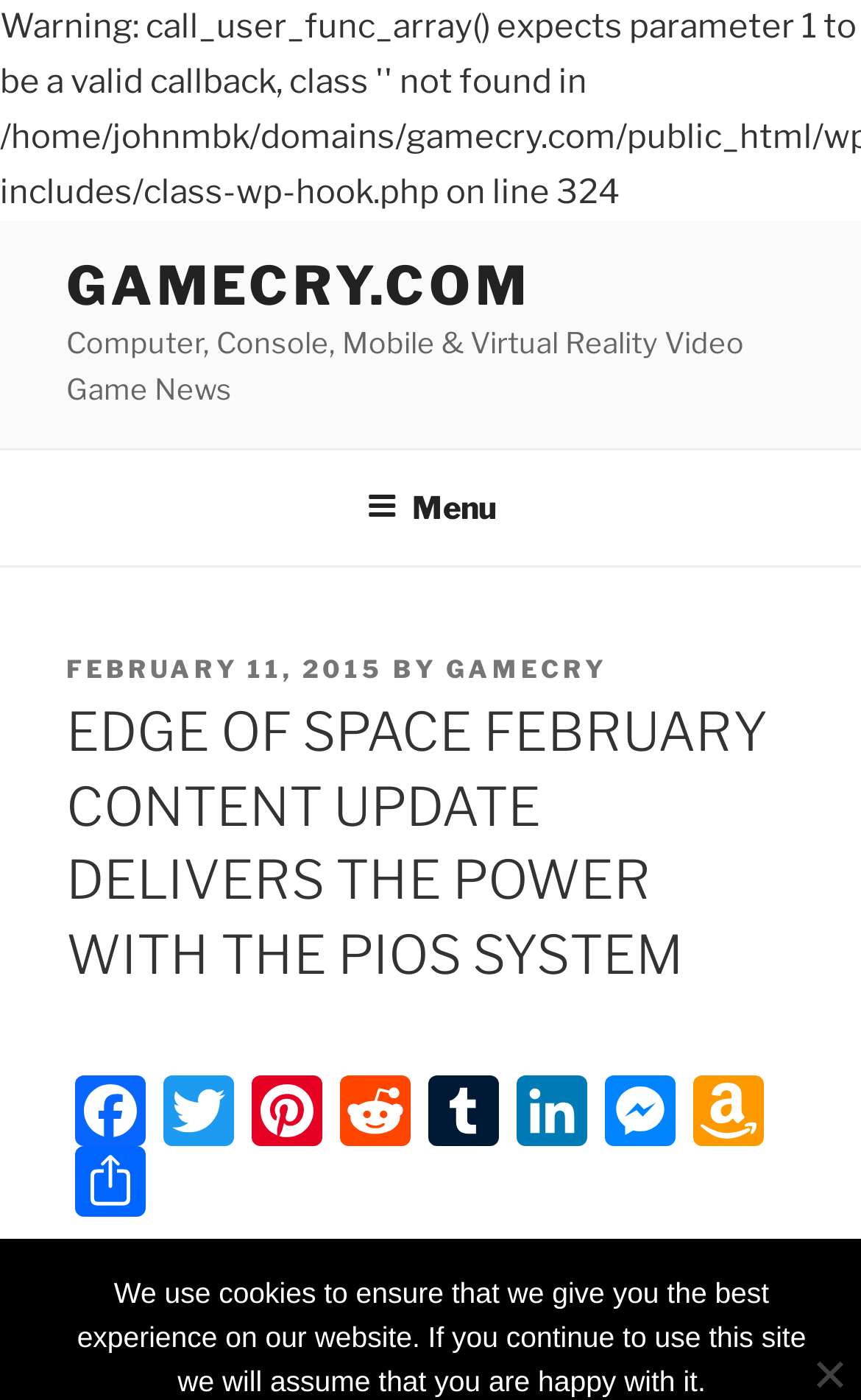Determine the bounding box coordinates of the region I should click to achieve the following instruction: "Click on the GAMECRY.COM link". Ensure the bounding box coordinates are four float numbers between 0 and 1, i.e., [left, top, right, bottom].

[0.077, 0.181, 0.616, 0.226]